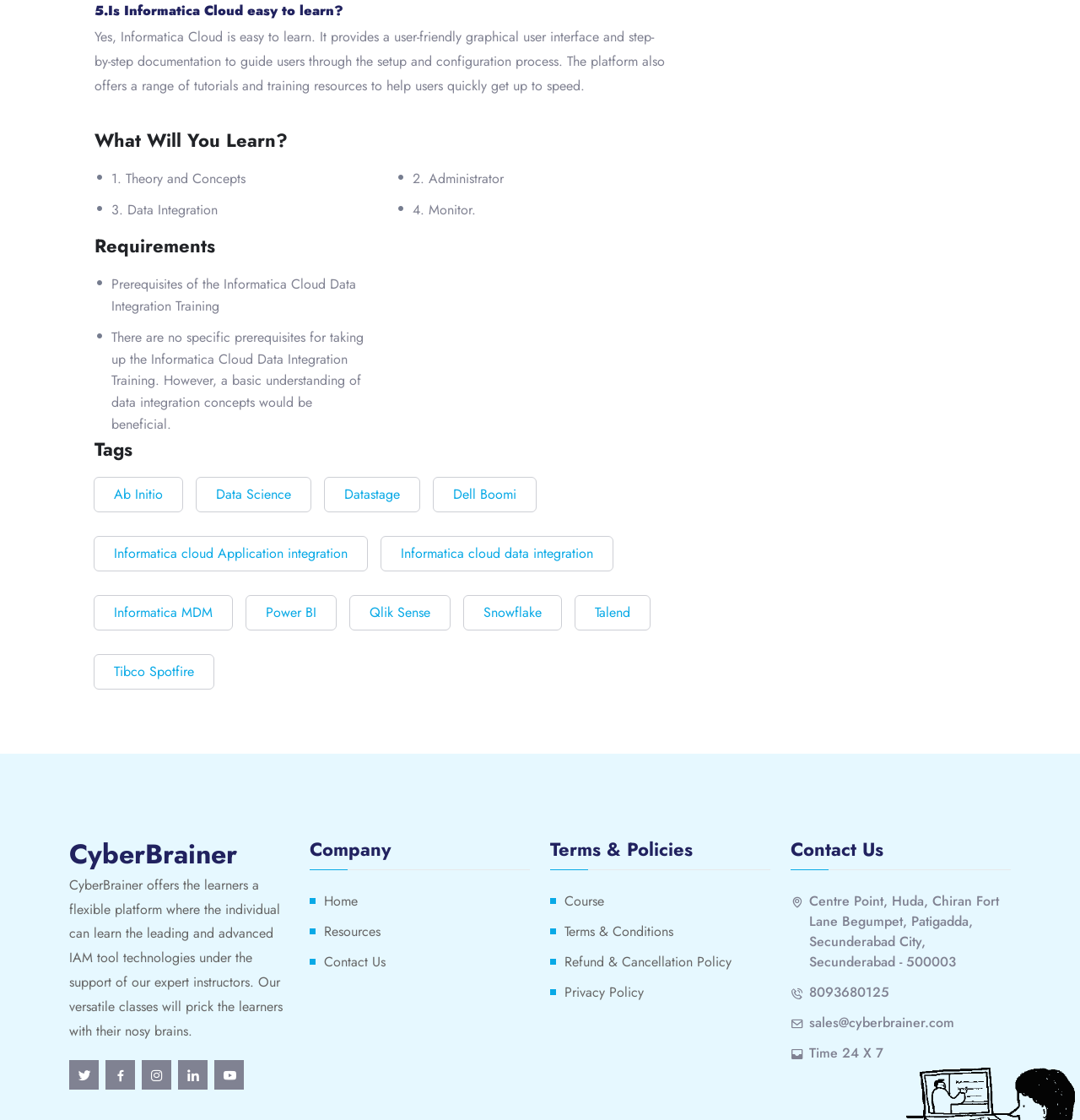Determine the bounding box coordinates of the region that needs to be clicked to achieve the task: "Click on the 'Ab Initio' link".

[0.087, 0.426, 0.17, 0.458]